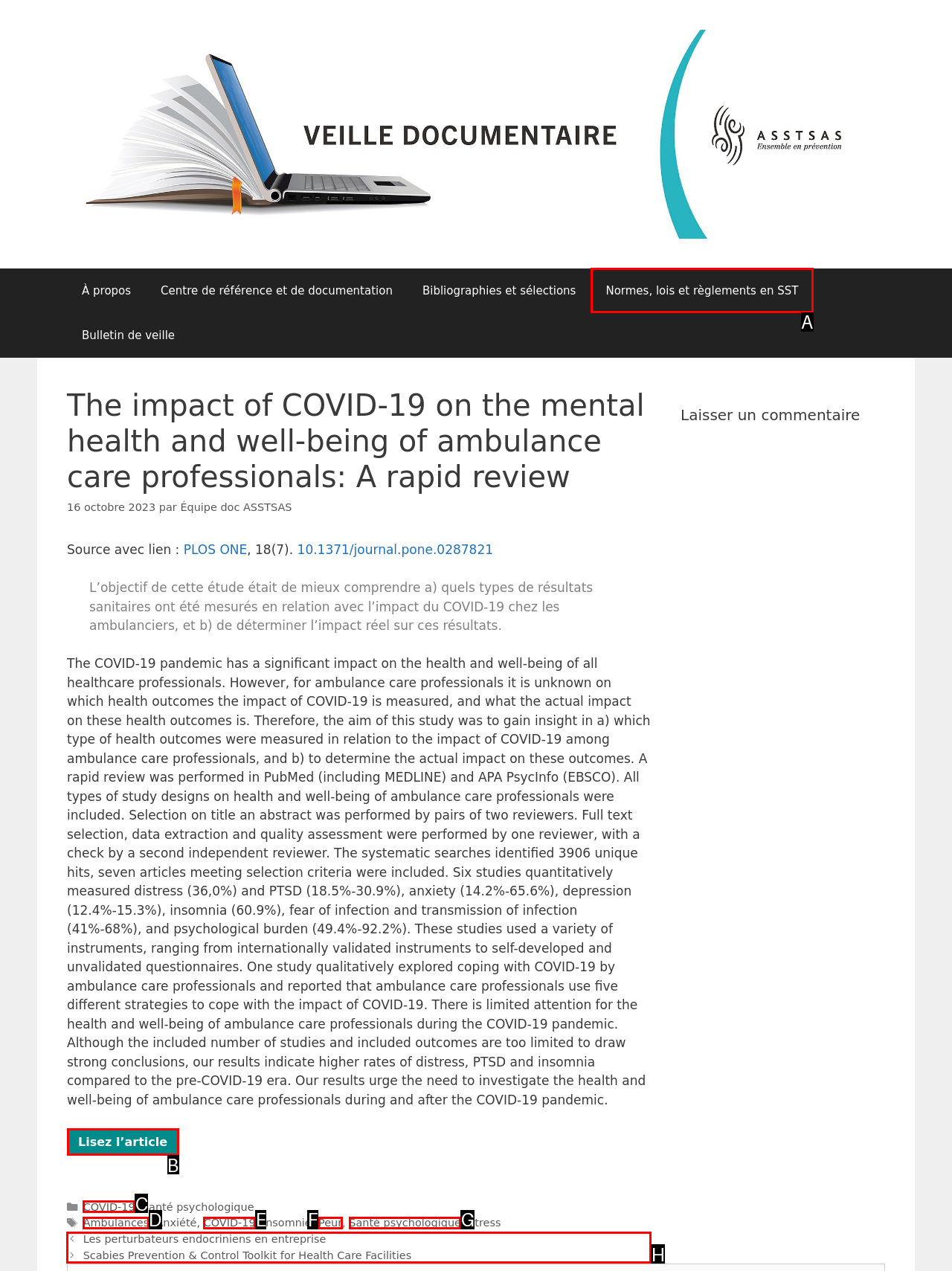Tell me which option I should click to complete the following task: Browse publications
Answer with the option's letter from the given choices directly.

H